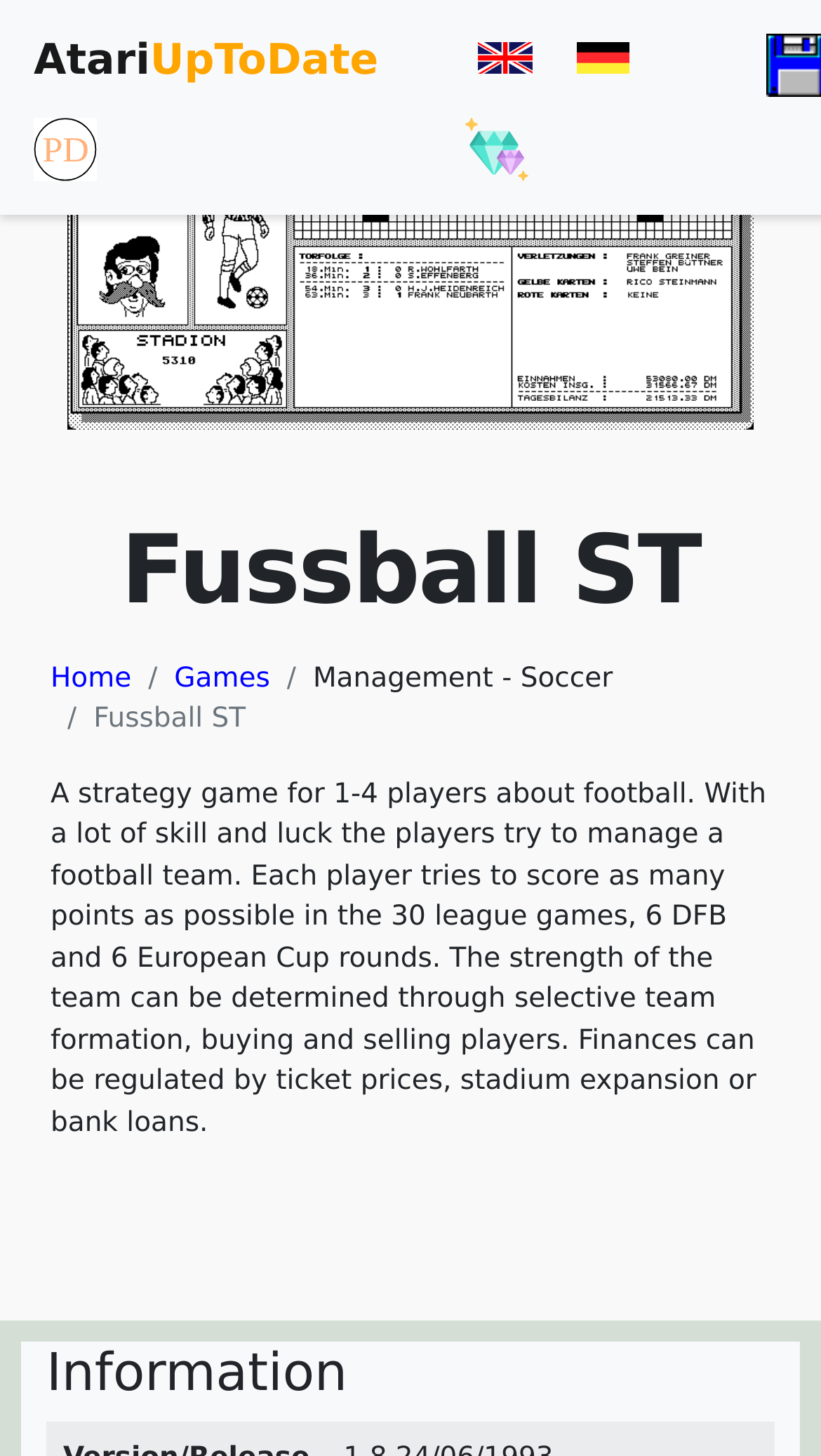What can be regulated in the game?
Using the image, answer in one word or phrase.

Finances